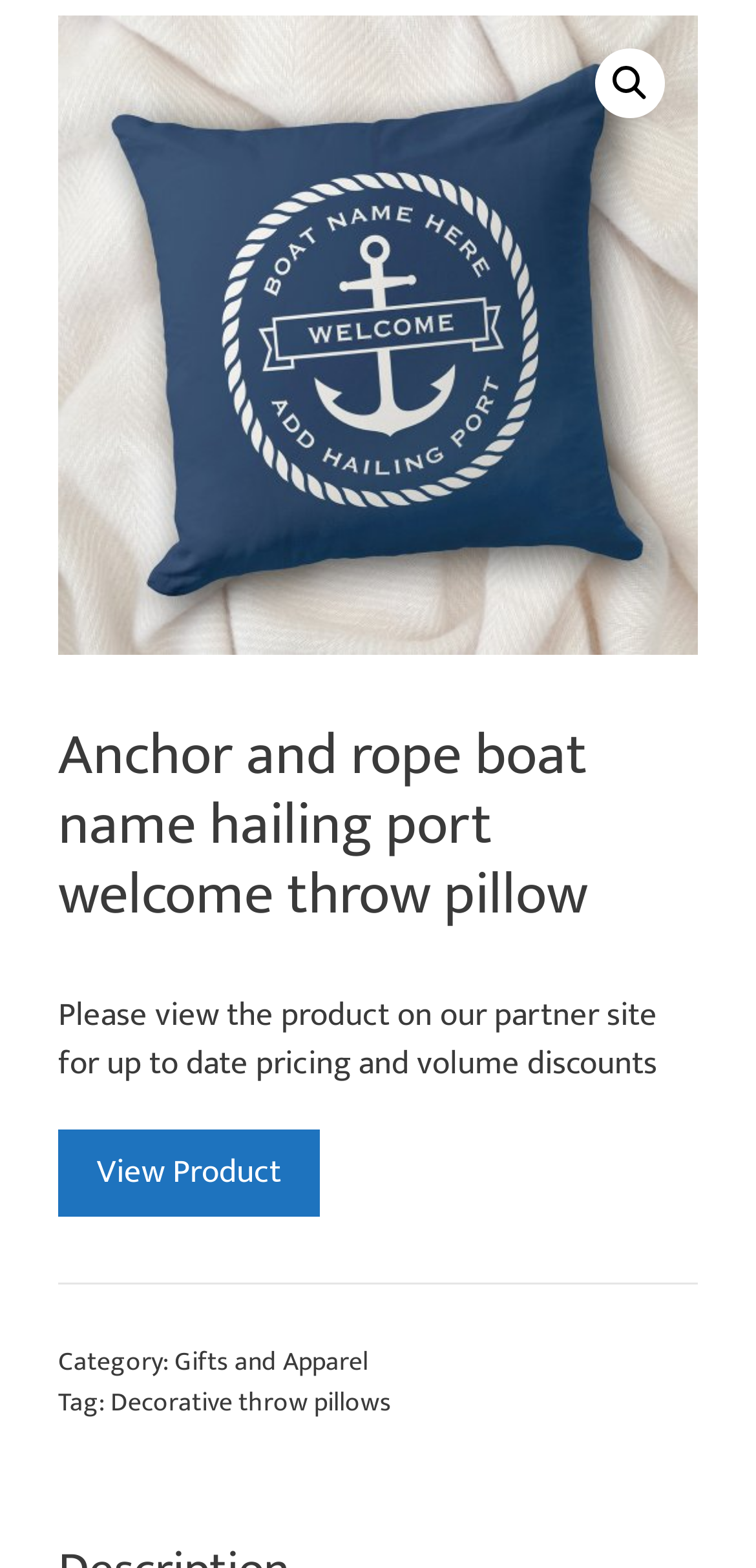Given the description: "View Product", determine the bounding box coordinates of the UI element. The coordinates should be formatted as four float numbers between 0 and 1, [left, top, right, bottom].

[0.077, 0.72, 0.423, 0.776]